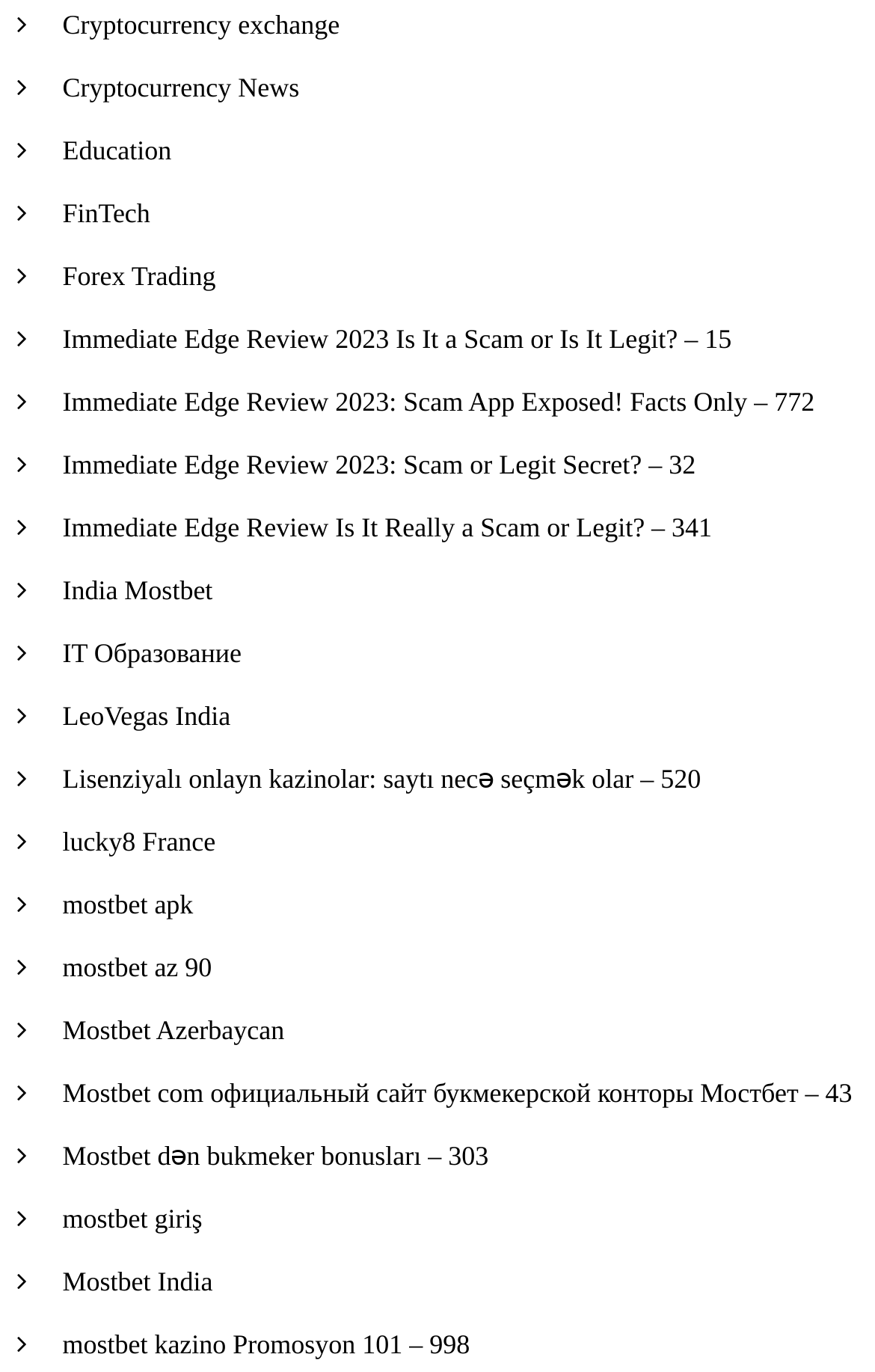Identify the bounding box coordinates of the region I need to click to complete this instruction: "Learn about Cryptocurrency exchange".

[0.071, 0.007, 0.388, 0.029]